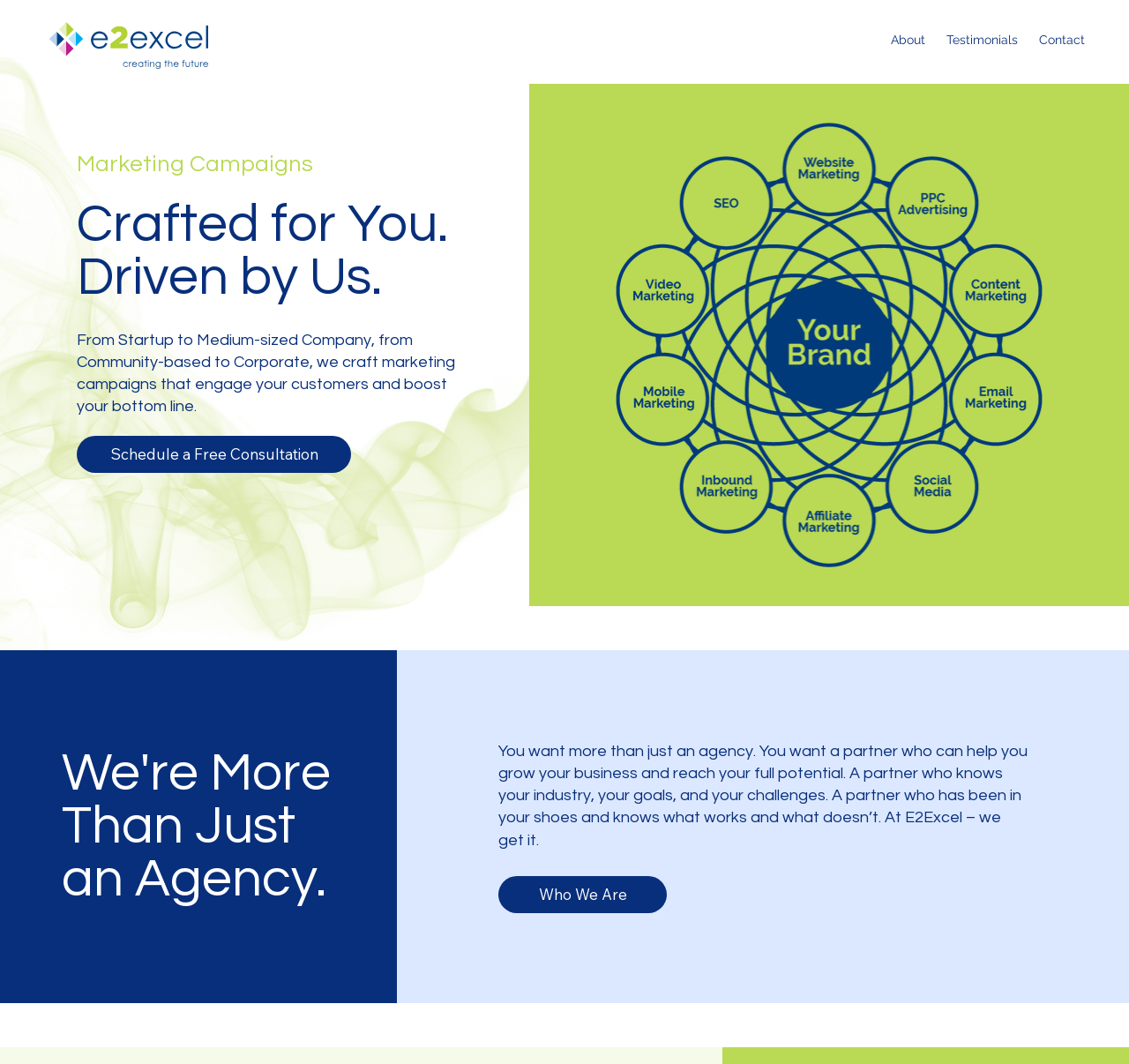Please give a one-word or short phrase response to the following question: 
What is the tone of the agency's description?

Partner-oriented